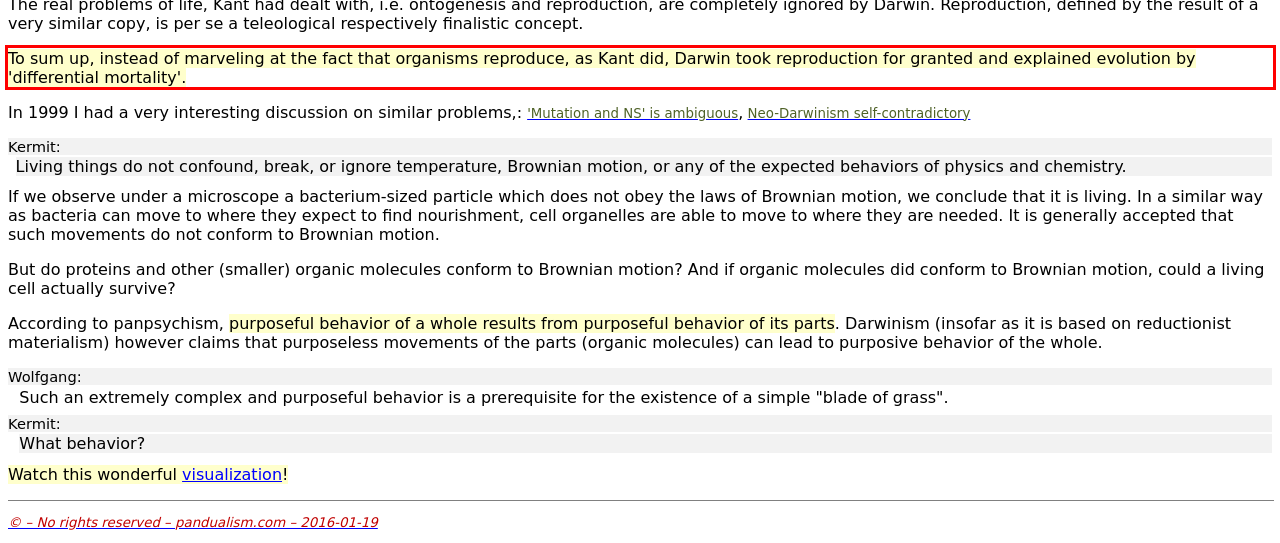Please identify and extract the text from the UI element that is surrounded by a red bounding box in the provided webpage screenshot.

To sum up, instead of marveling at the fact that organisms reproduce, as Kant did, Darwin took reproduction for granted and explained evolution by 'differential mortality'.